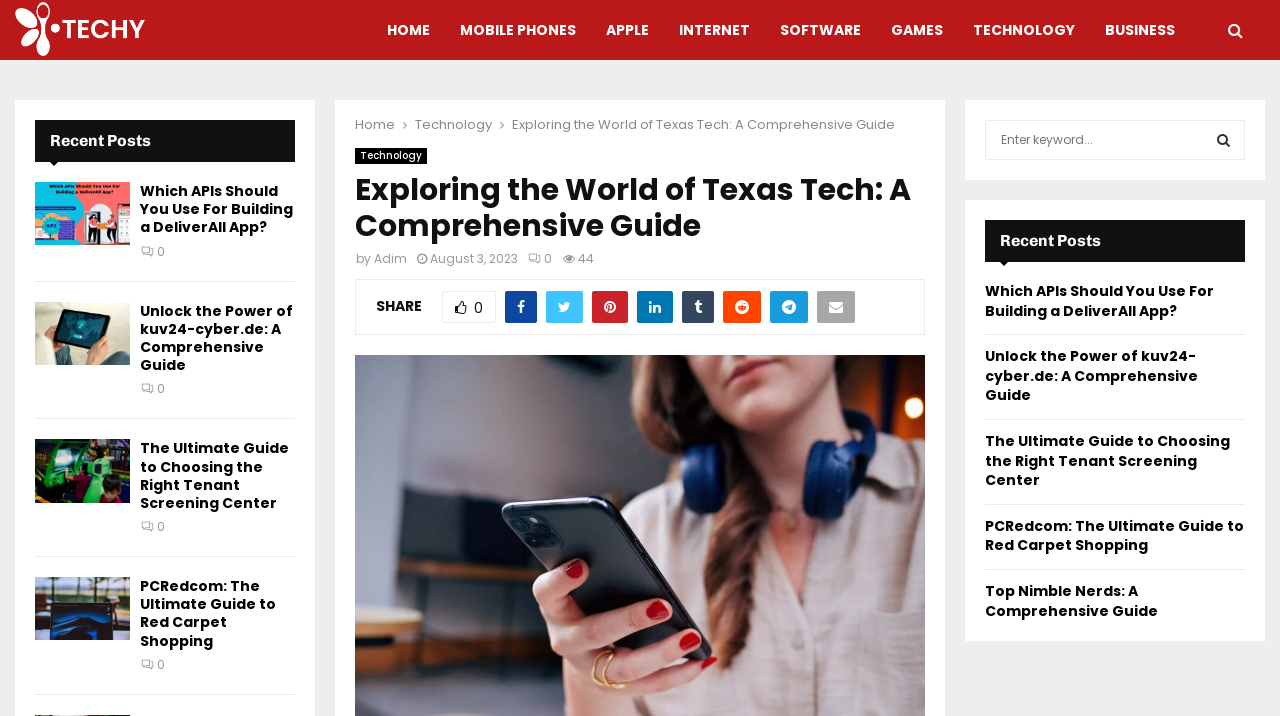Using the details from the image, please elaborate on the following question: How many links are in the top navigation bar?

The top navigation bar has nine links, including 'HOME', 'MOBILE PHONES', 'APPLE', 'INTERNET', 'SOFTWARE', 'GAMES', 'TECHNOLOGY', 'BUSINESS', and an icon link.